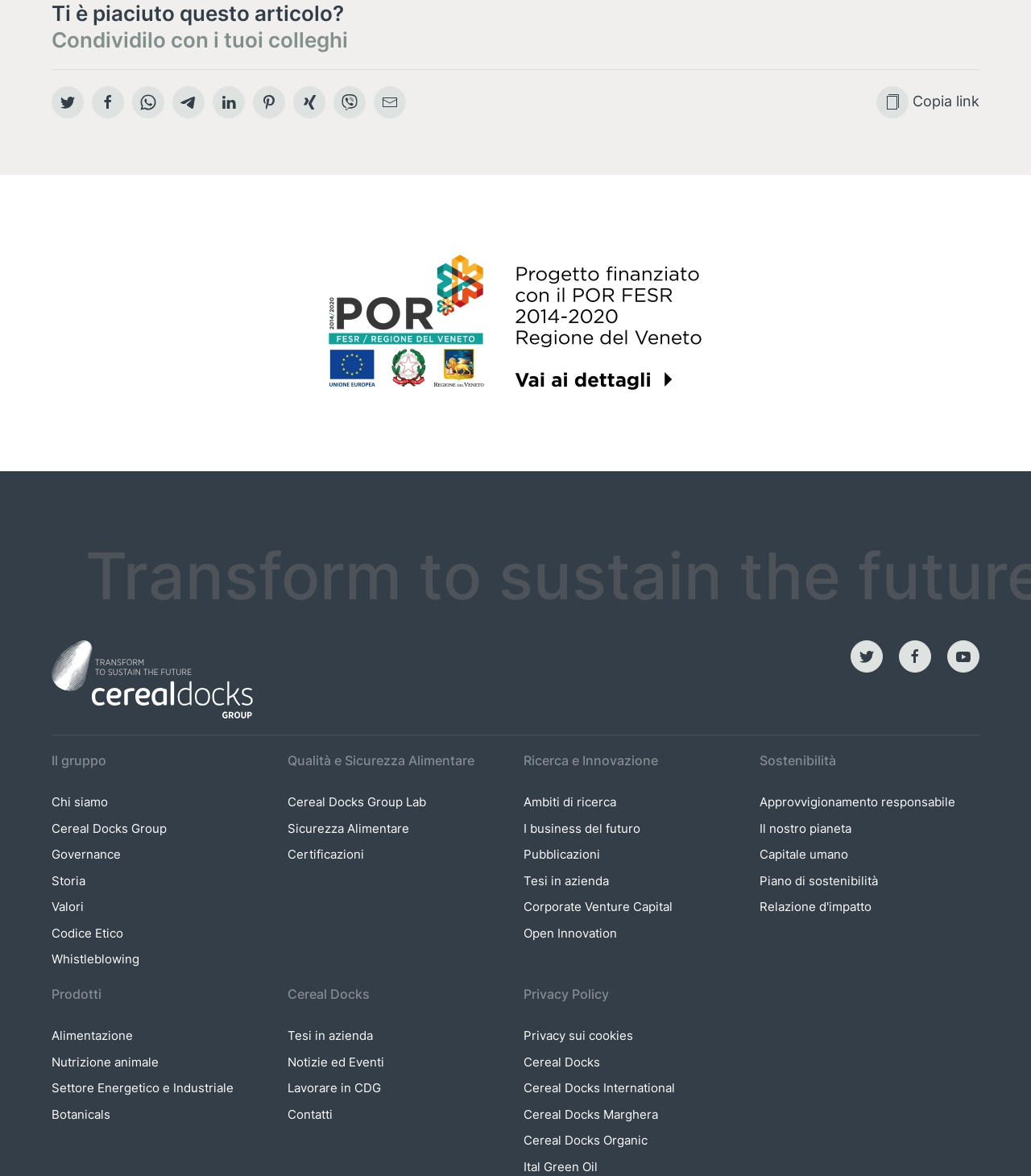Please specify the bounding box coordinates of the region to click in order to perform the following instruction: "Read about our approach to sustainability".

[0.737, 0.676, 0.927, 0.689]